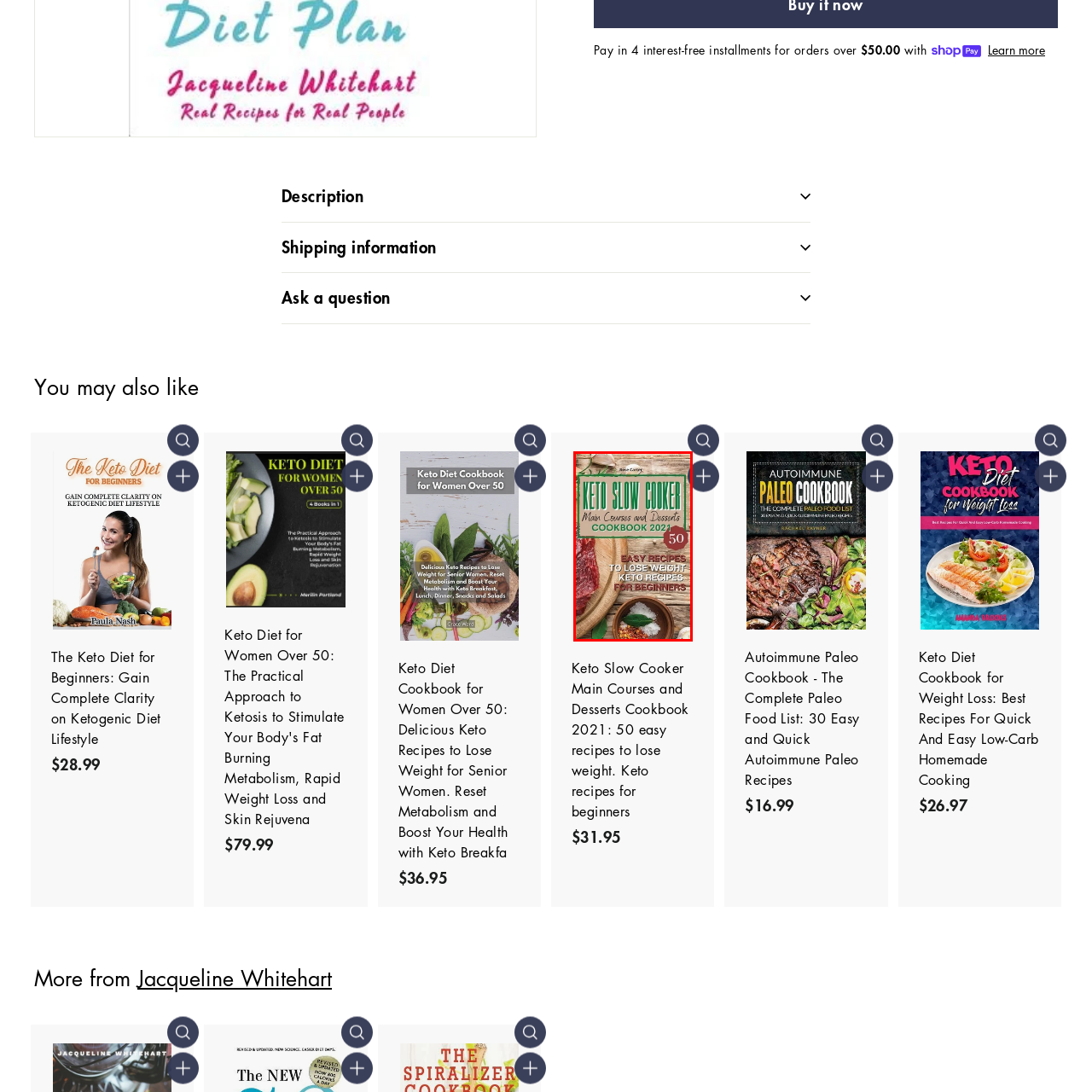Concentrate on the image area surrounded by the red border and answer the following question comprehensively: What is the background of the cookbook cover?

The design of the cookbook cover features a backdrop of wood, which gives it a natural and earthy feel, emphasizing the culinary focus of the book.